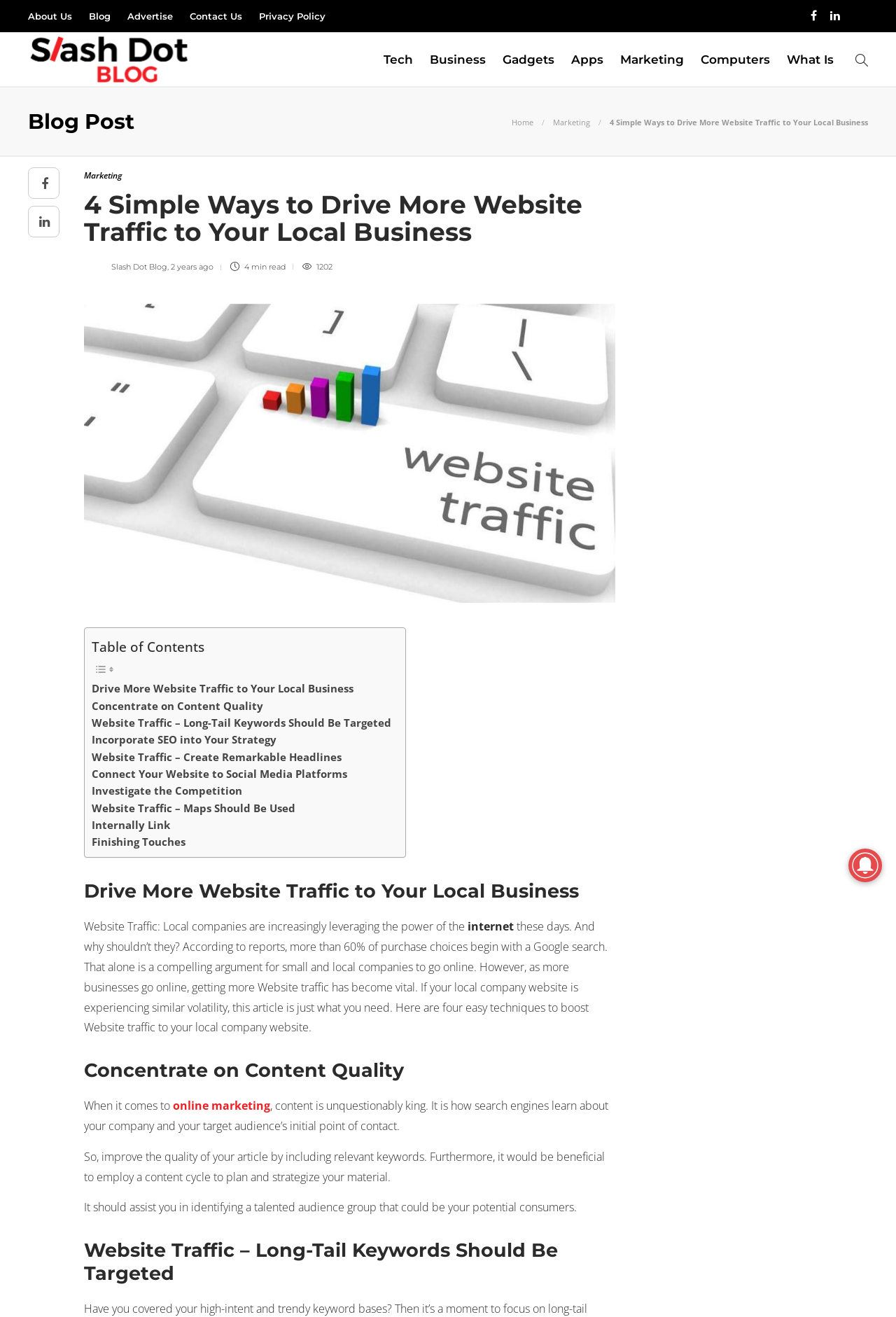Locate the bounding box coordinates for the element described below: "Concentrate on Content Quality". The coordinates must be four float values between 0 and 1, formatted as [left, top, right, bottom].

[0.102, 0.529, 0.294, 0.542]